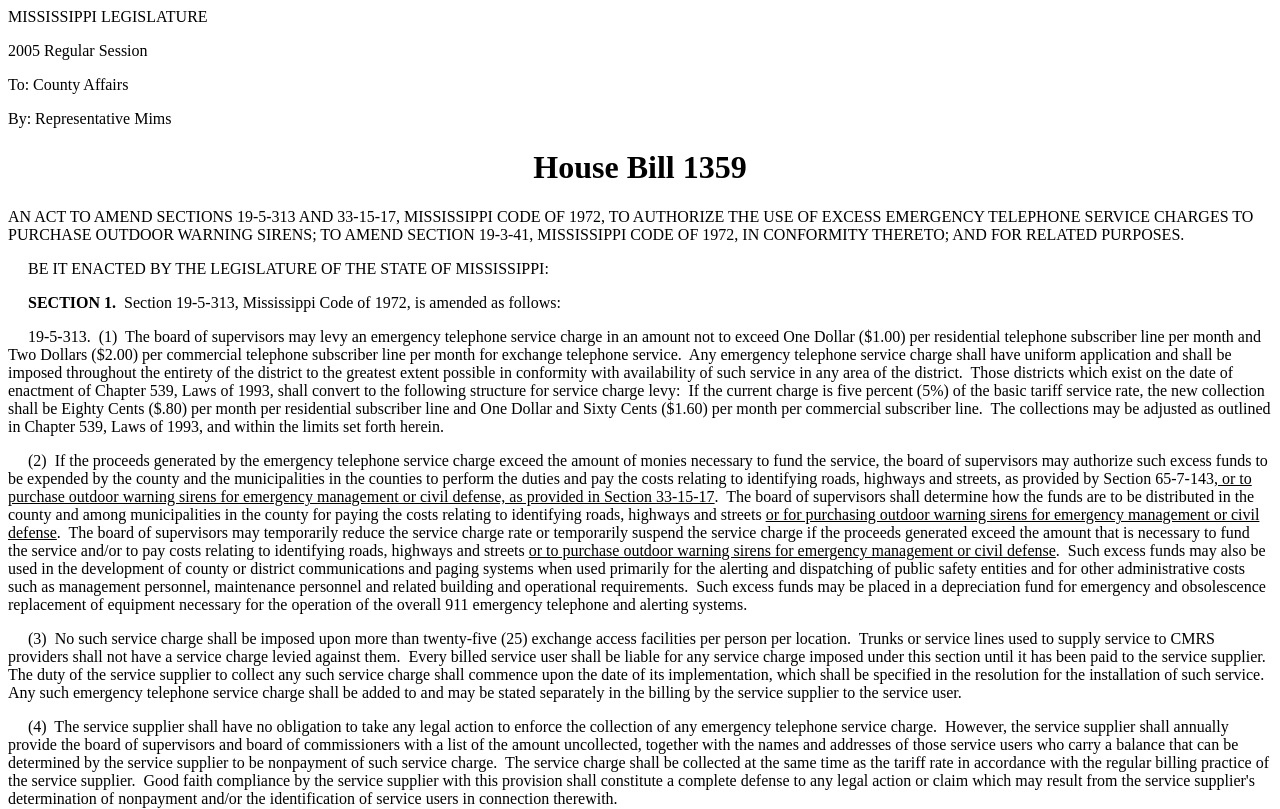Who introduced the bill?
Please provide a comprehensive answer based on the details in the screenshot.

The bill was introduced by Representative Mims, as stated in the text 'By: Representative Mims'.